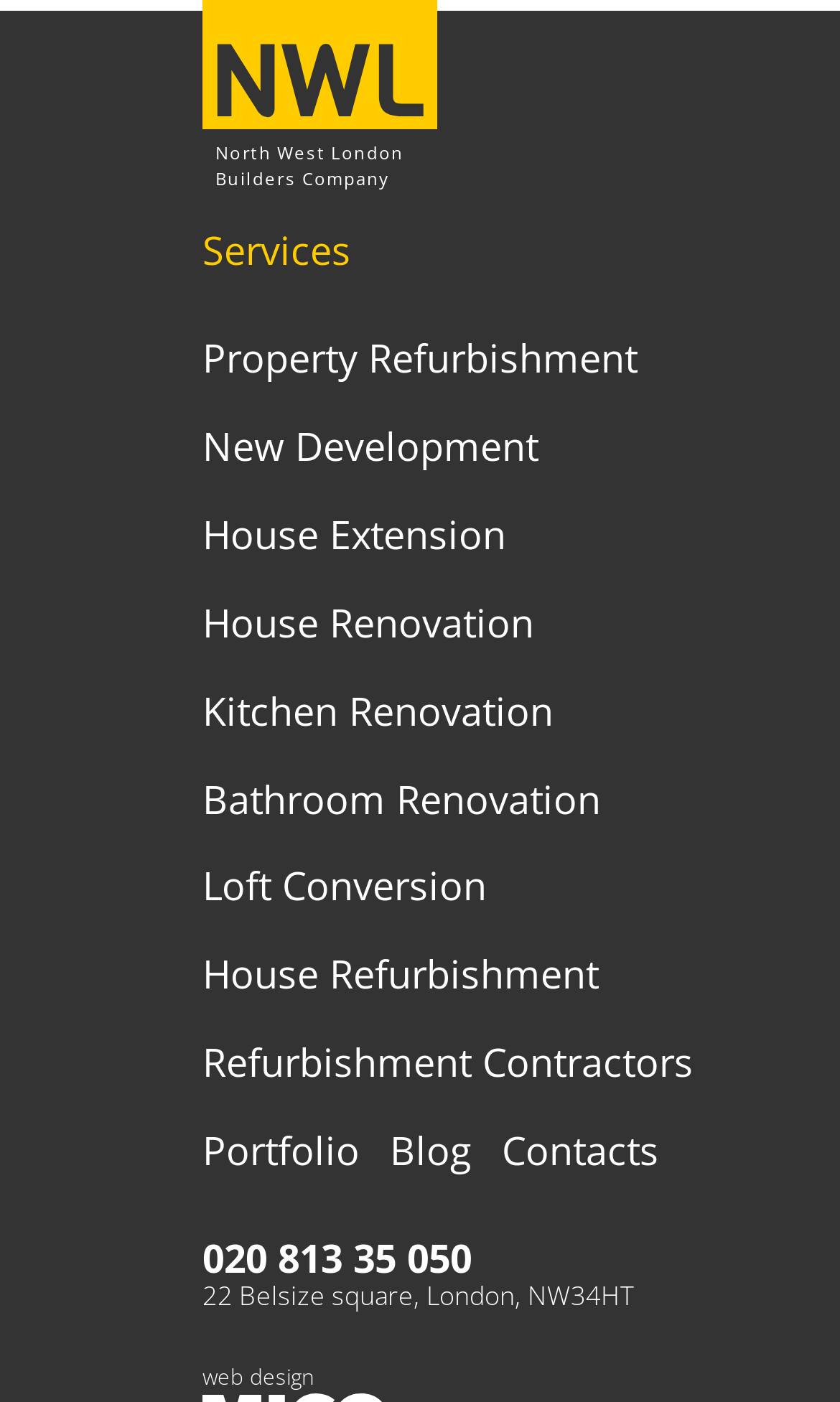How many menu items are under 'Portfolio, Blog, Contacts'?
Refer to the image and provide a one-word or short phrase answer.

3